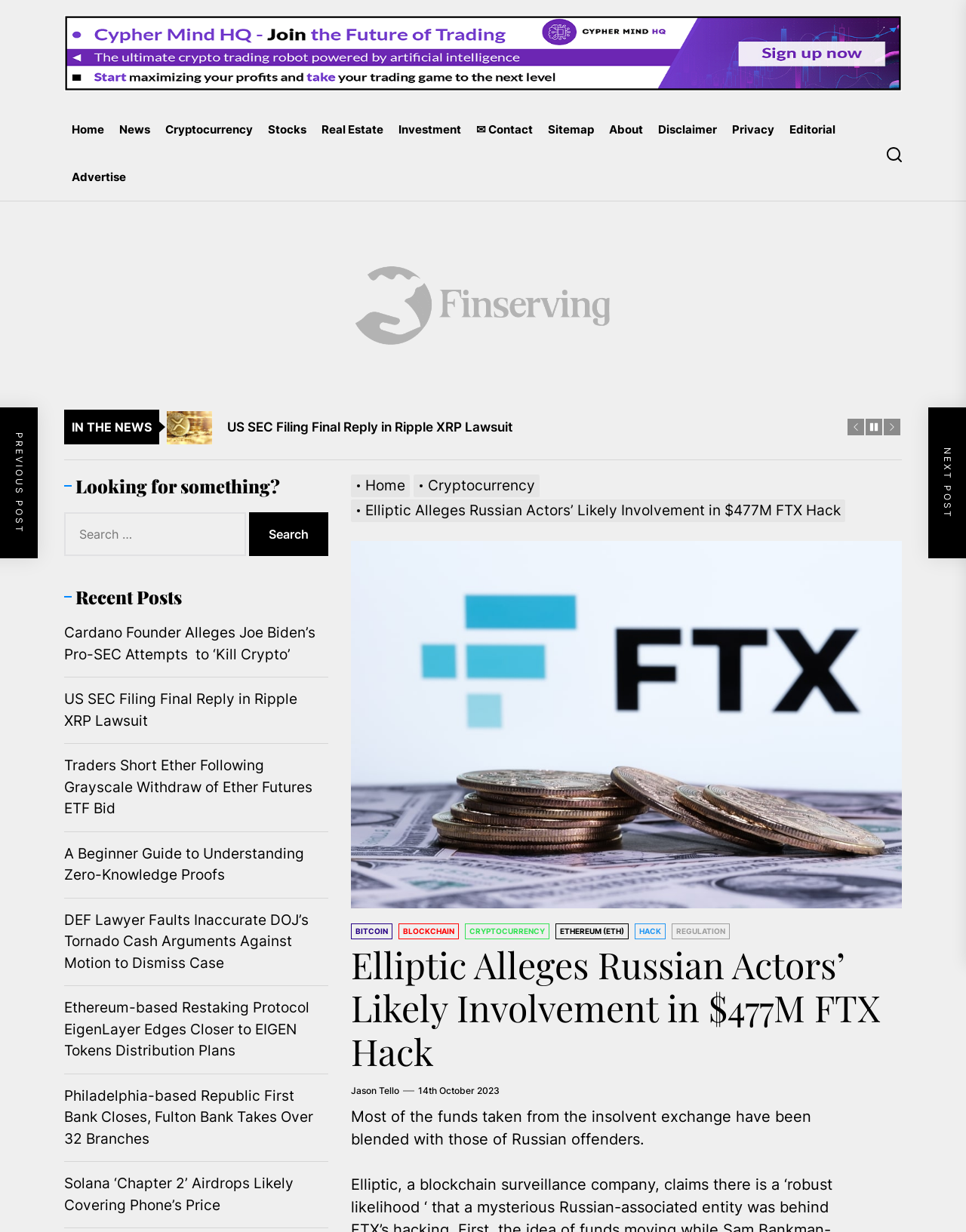Determine the bounding box coordinates of the clickable region to carry out the instruction: "View the 'Recent Posts'".

[0.066, 0.476, 0.34, 0.493]